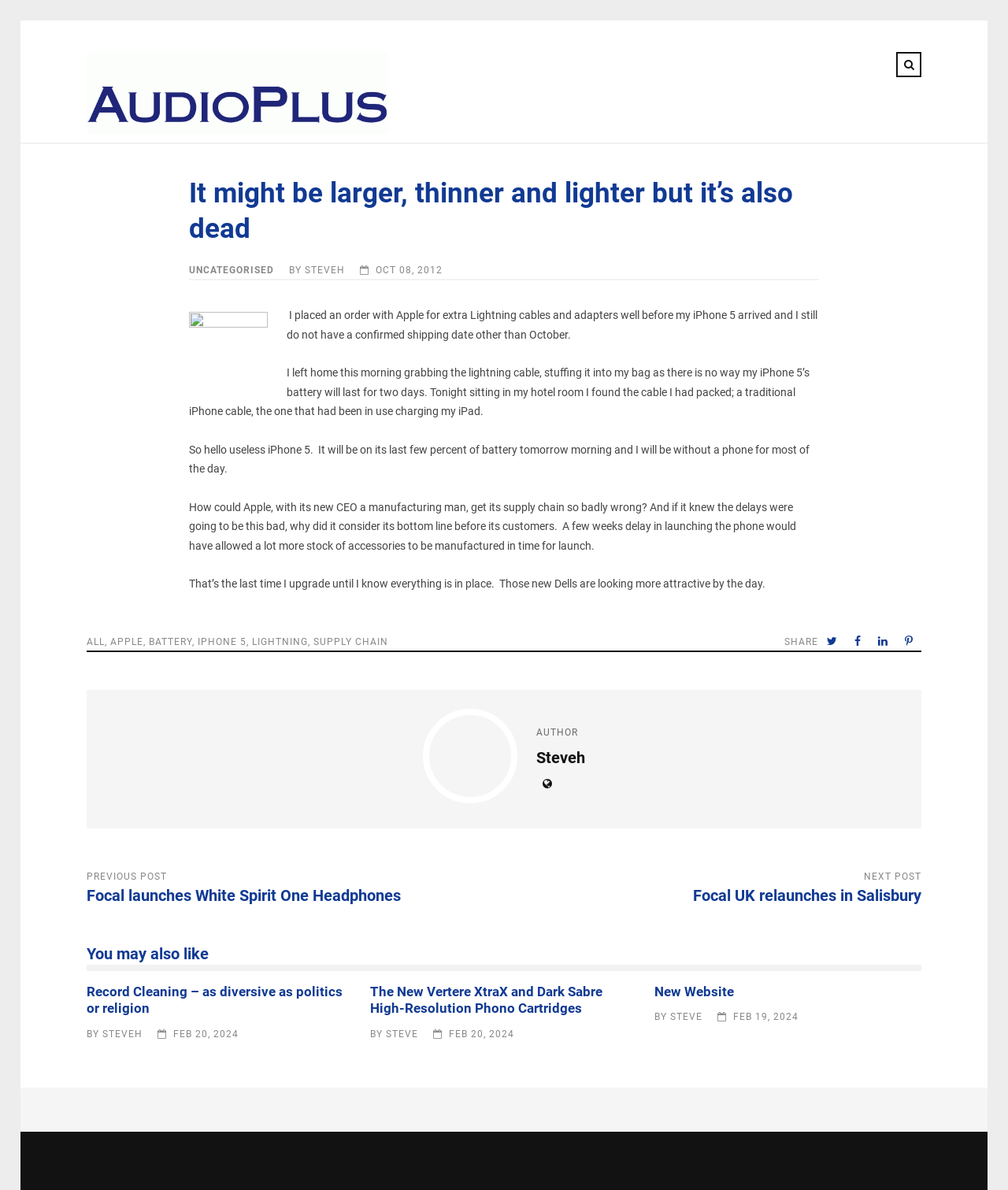What is the category of the article?
Provide an in-depth answer to the question, covering all aspects.

The category of the article can be found by looking at the section below the title, which displays the category 'UNCATEGORISED'.